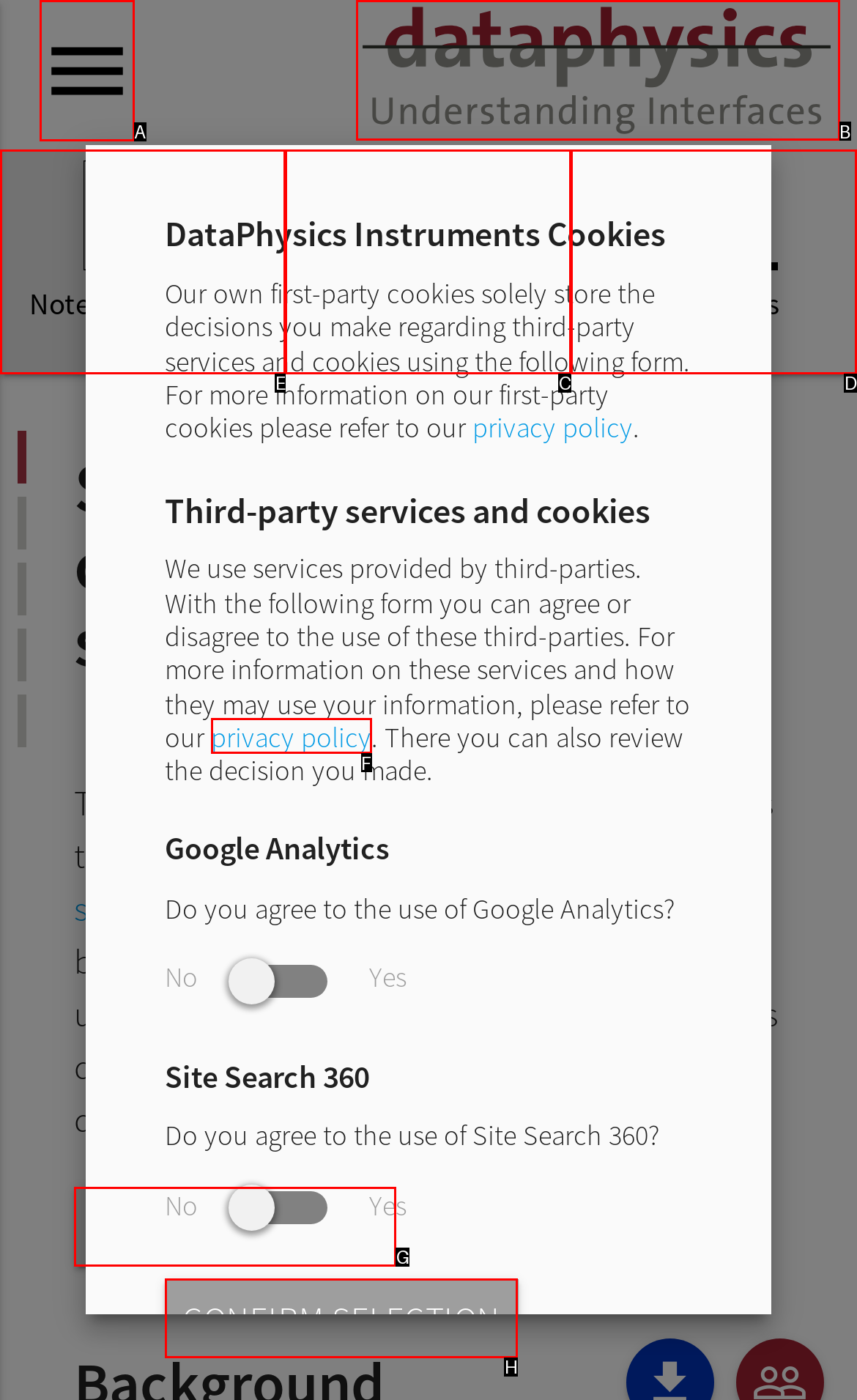Determine which HTML element should be clicked to carry out the following task: Go to the Notes and Examples page Respond with the letter of the appropriate option.

E